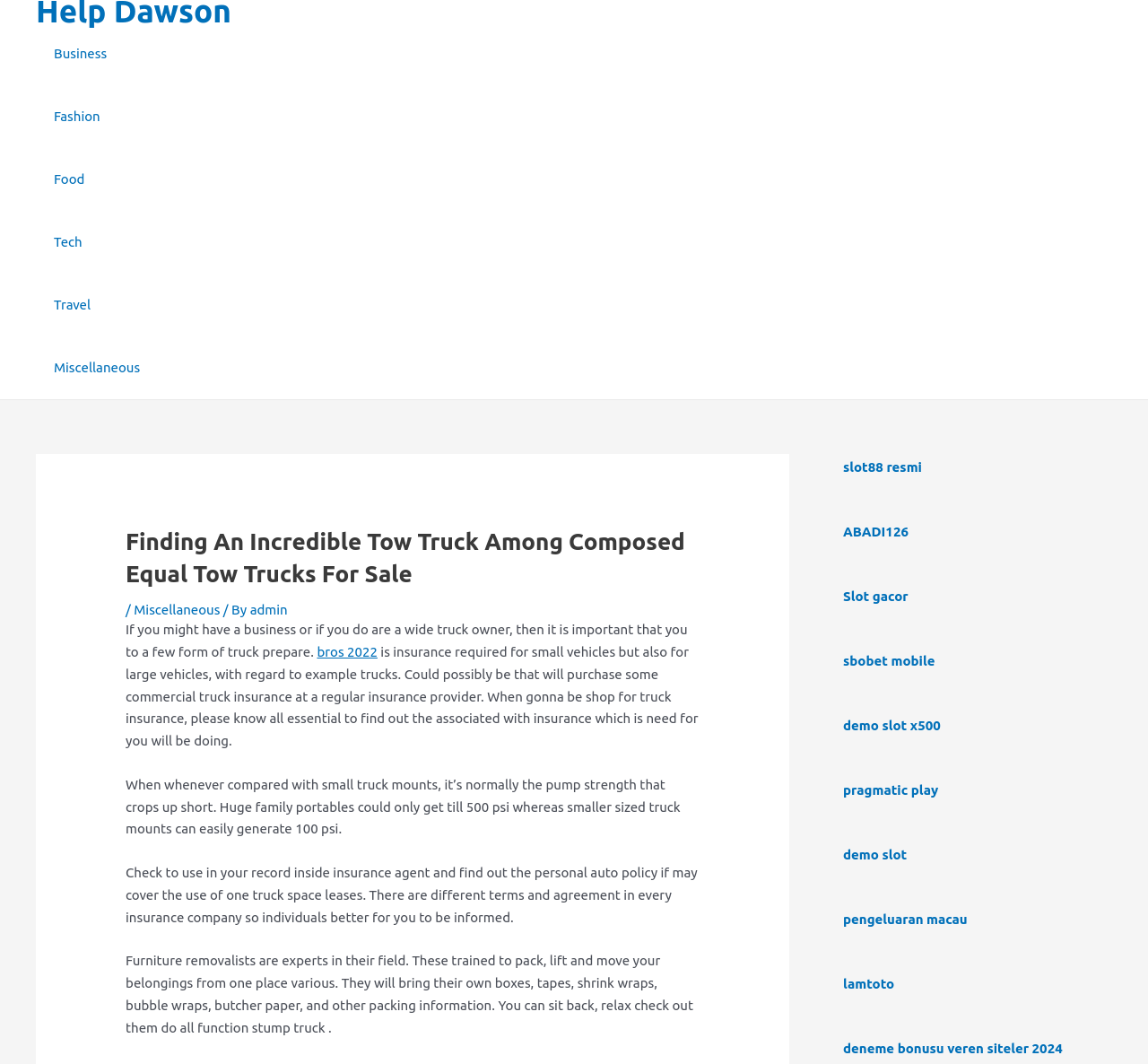Locate the bounding box of the UI element defined by this description: "demo slot x500". The coordinates should be given as four float numbers between 0 and 1, formatted as [left, top, right, bottom].

[0.734, 0.674, 0.819, 0.689]